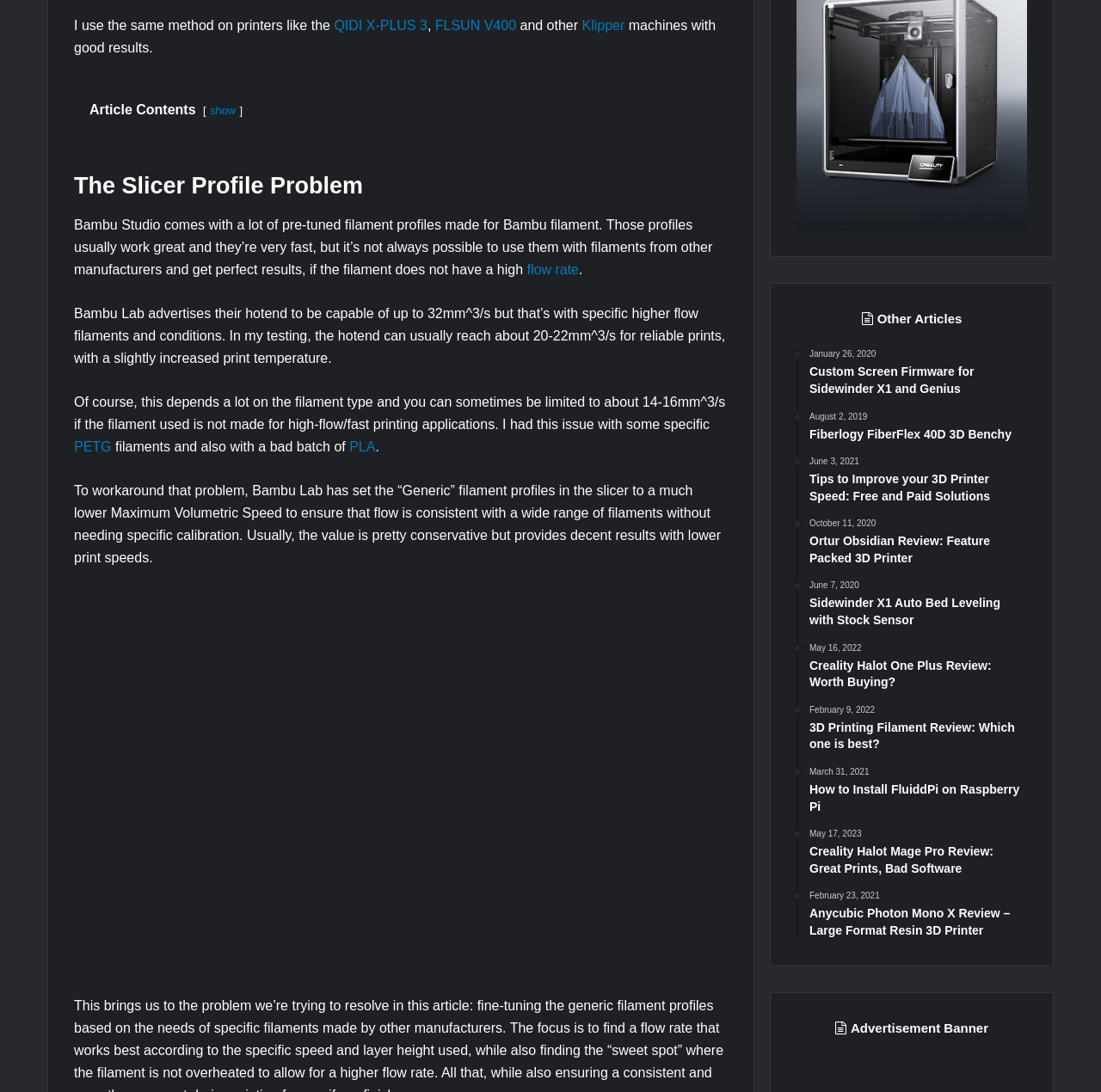Can you pinpoint the bounding box coordinates for the clickable element required for this instruction: "read the article about Custom Screen Firmware for Sidewinder X1 and Genius"? The coordinates should be four float numbers between 0 and 1, i.e., [left, top, right, bottom].

[0.735, 0.32, 0.933, 0.364]